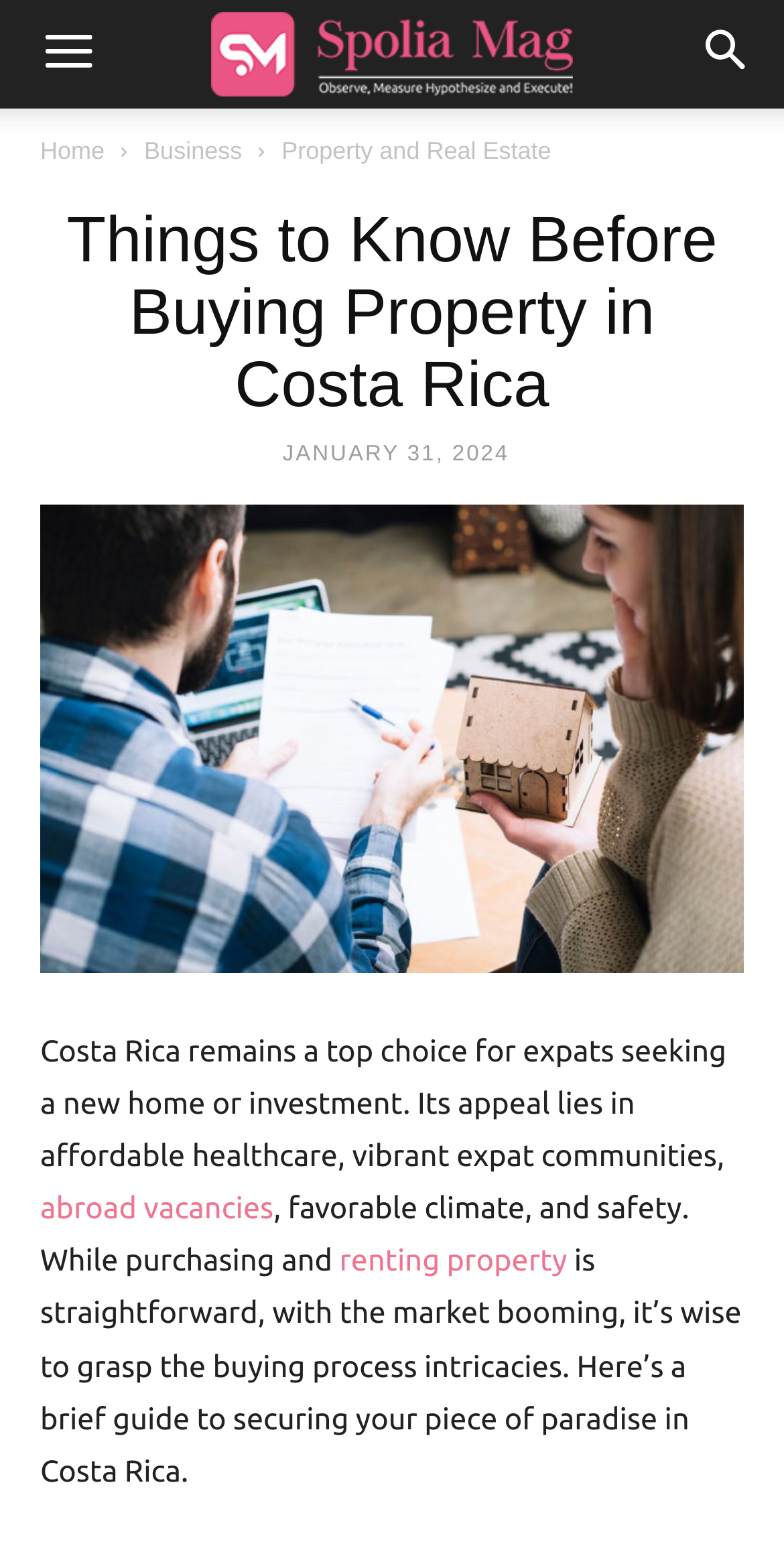Determine the bounding box coordinates of the area to click in order to meet this instruction: "Go to the 'Home' page".

[0.051, 0.088, 0.133, 0.106]